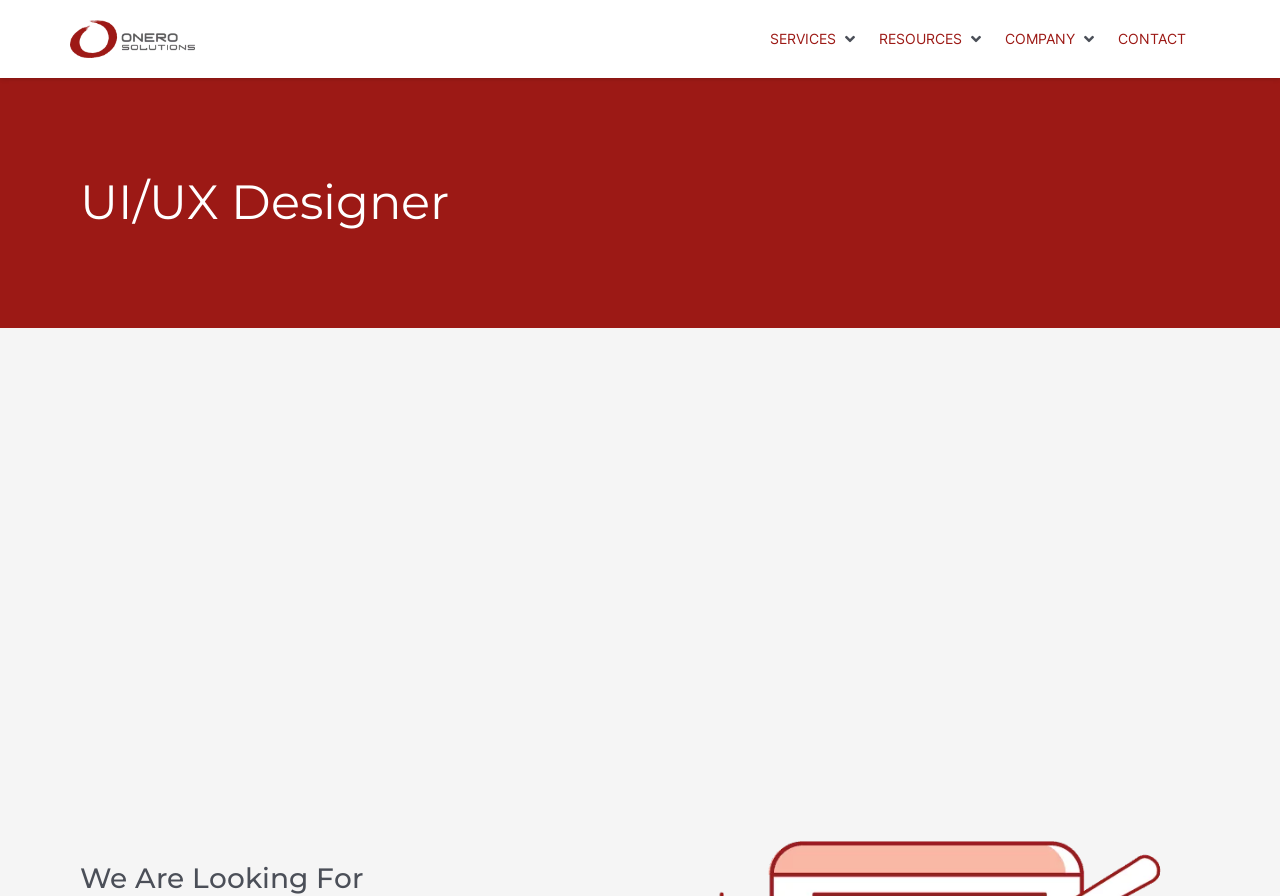Identify the bounding box coordinates of the clickable region to carry out the given instruction: "Learn about new products and promotions".

None